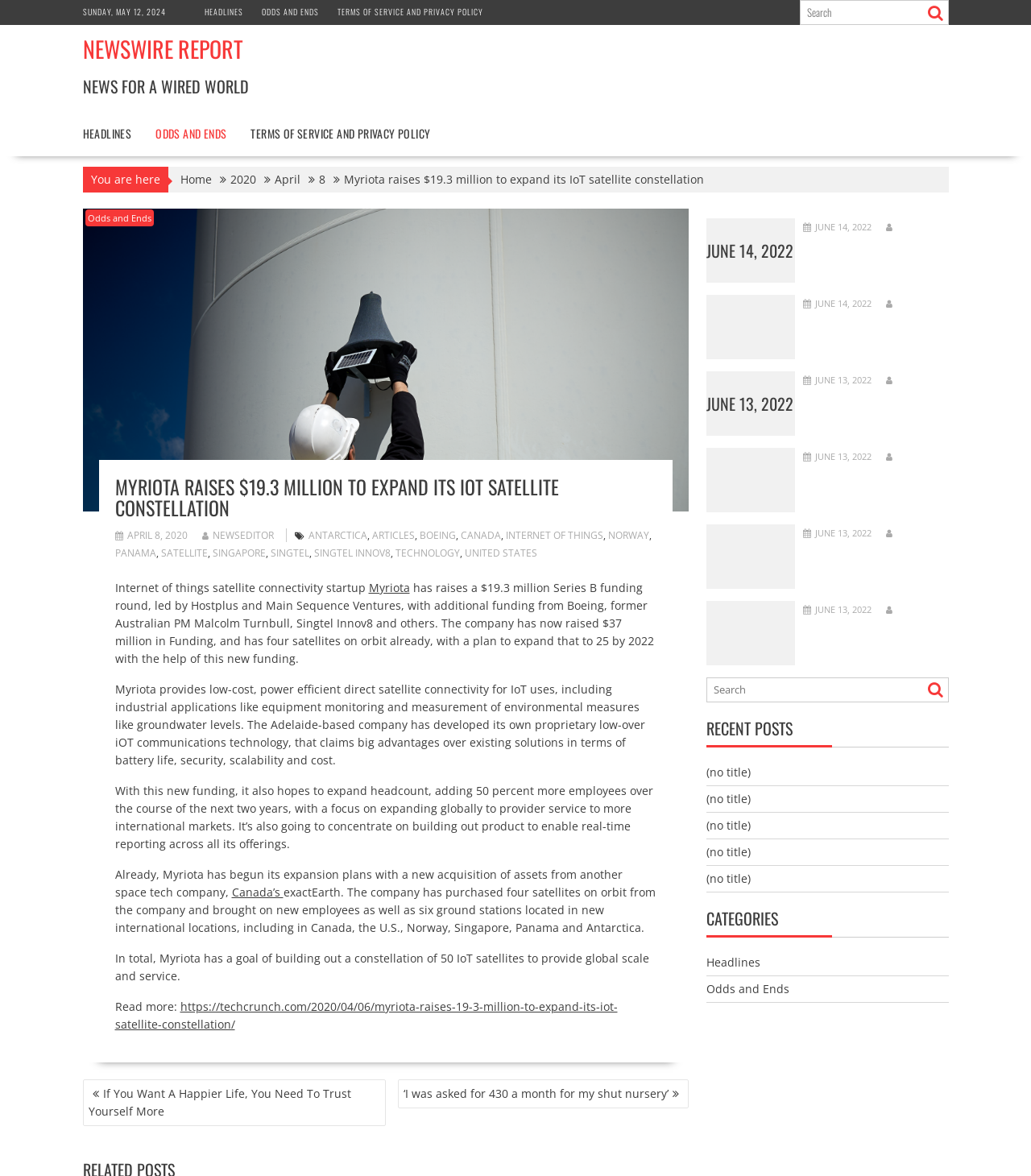How many employees does Myriota plan to add over the next two years?
Please use the visual content to give a single word or phrase answer.

50 percent more